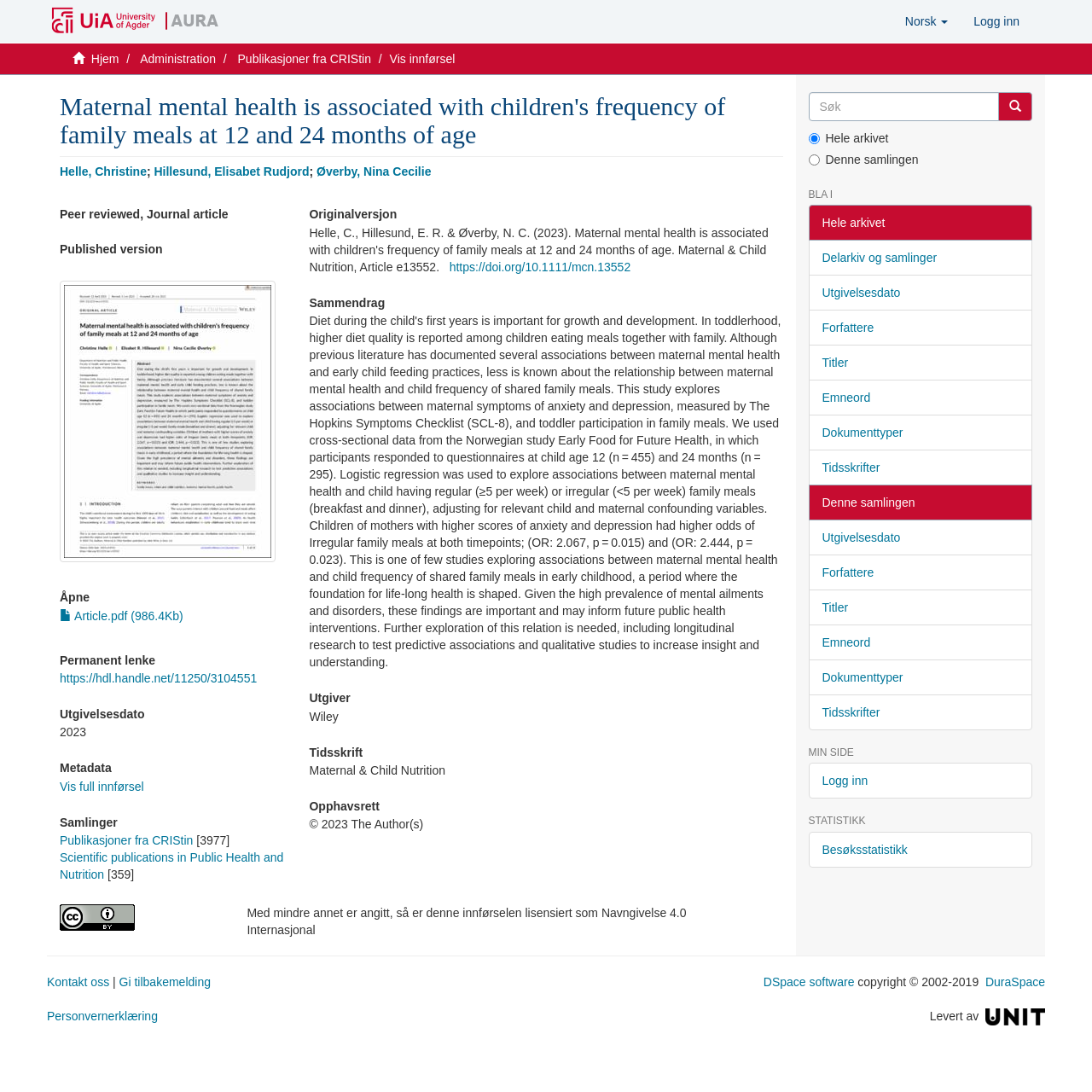Who are the authors of the article?
Analyze the image and deliver a detailed answer to the question.

The authors of the article can be found in the section below the title of the article. The exact names are specified as Helle, Christine; Hillesund, Elisabet Rudjord; Øverby, Nina Cecilie.